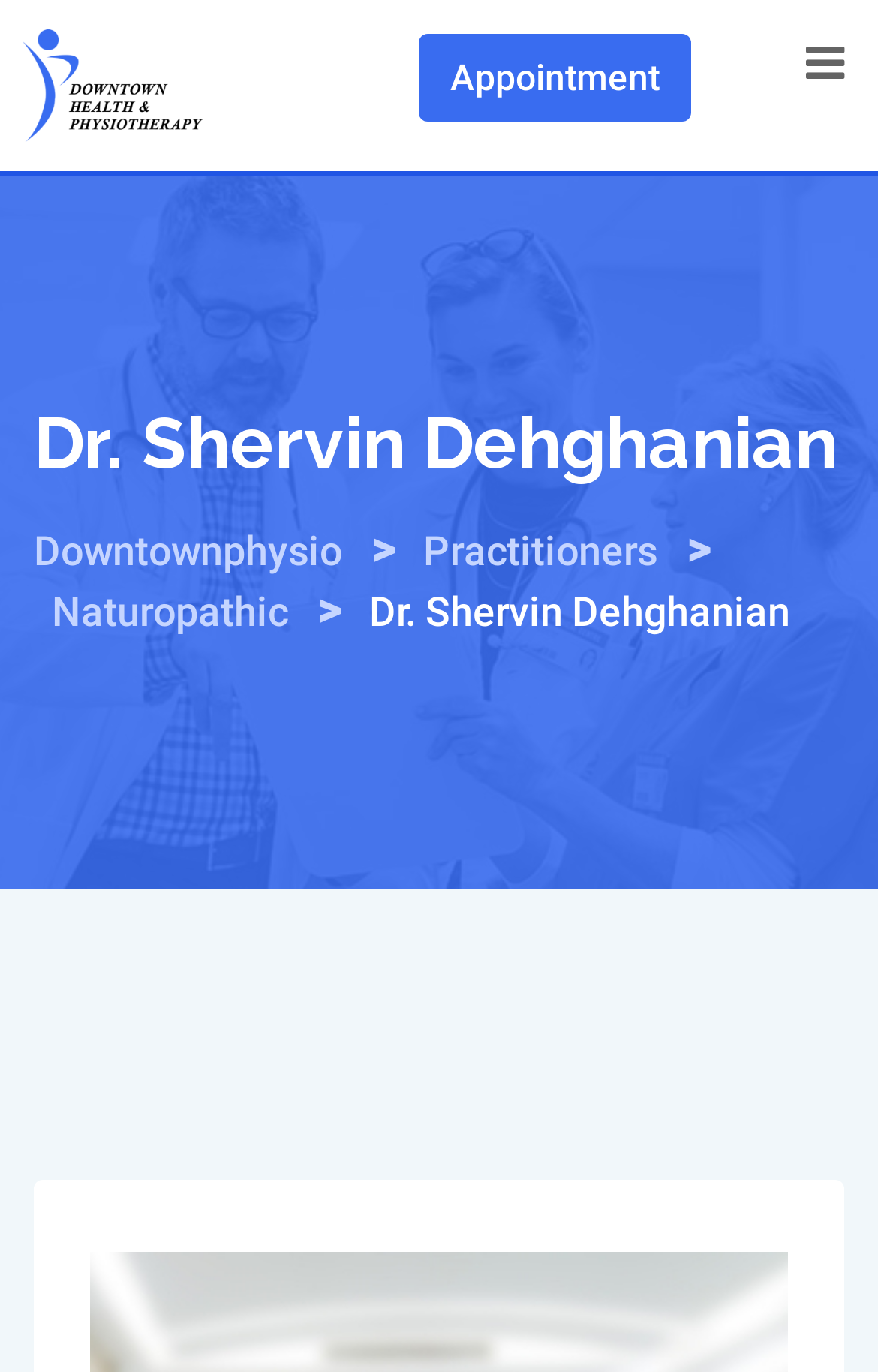What is the type of medicine practiced by Dr. Shervin Dehghanian?
Refer to the image and answer the question using a single word or phrase.

Naturopathic